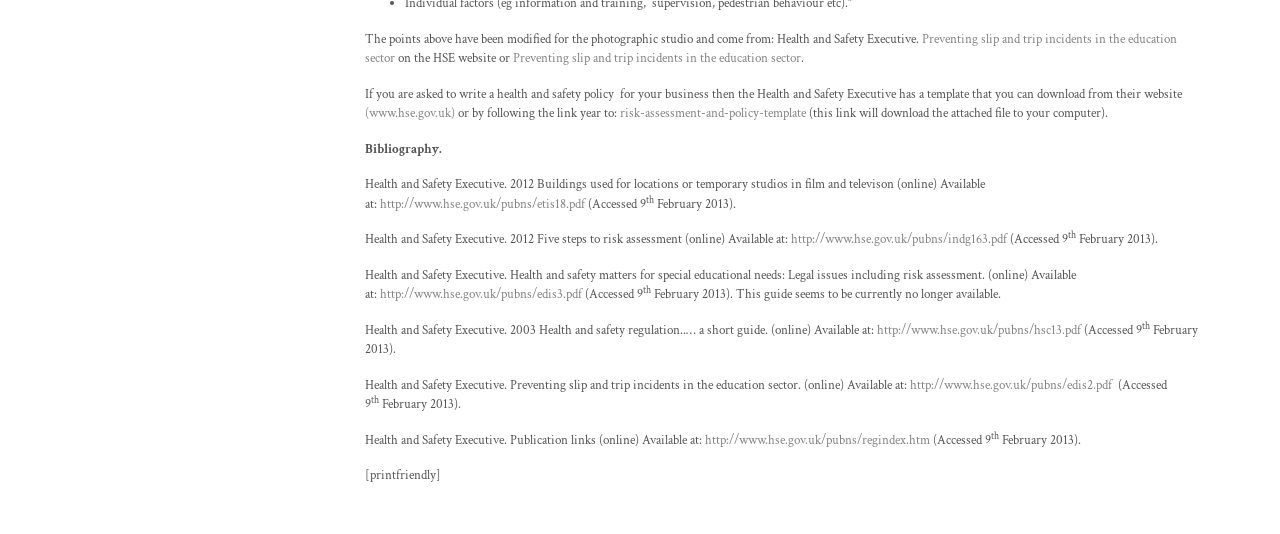Please find the bounding box coordinates of the element that must be clicked to perform the given instruction: "Click the link to download the risk-assessment-and-policy-template". The coordinates should be four float numbers from 0 to 1, i.e., [left, top, right, bottom].

[0.484, 0.197, 0.63, 0.229]